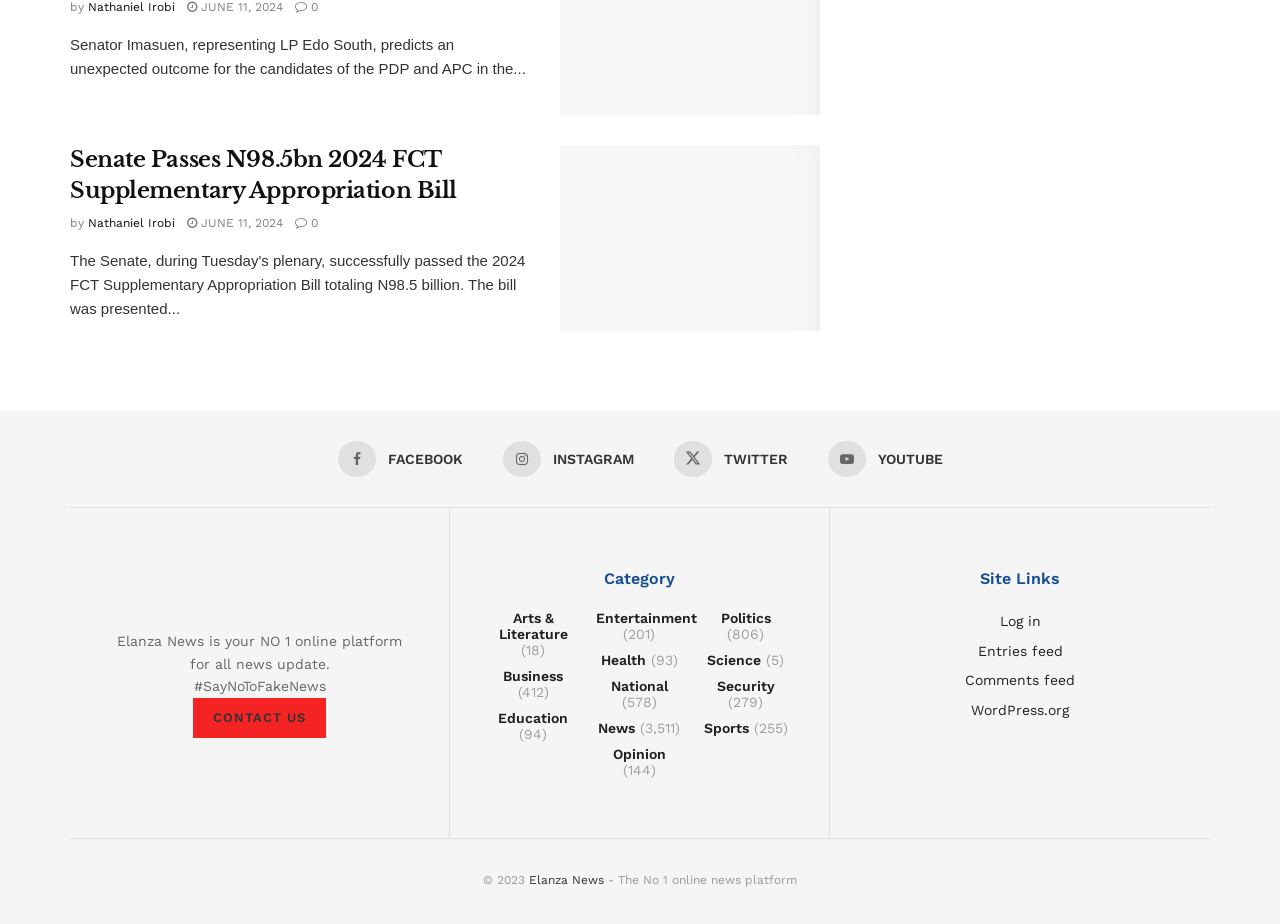How many categories are listed on the webpage?
Using the image as a reference, answer the question in detail.

The categories are listed under the 'Category' heading. By counting the links under this heading, we can see that there are 12 categories listed, including 'Arts & Literature', 'Business', 'Education', and so on.